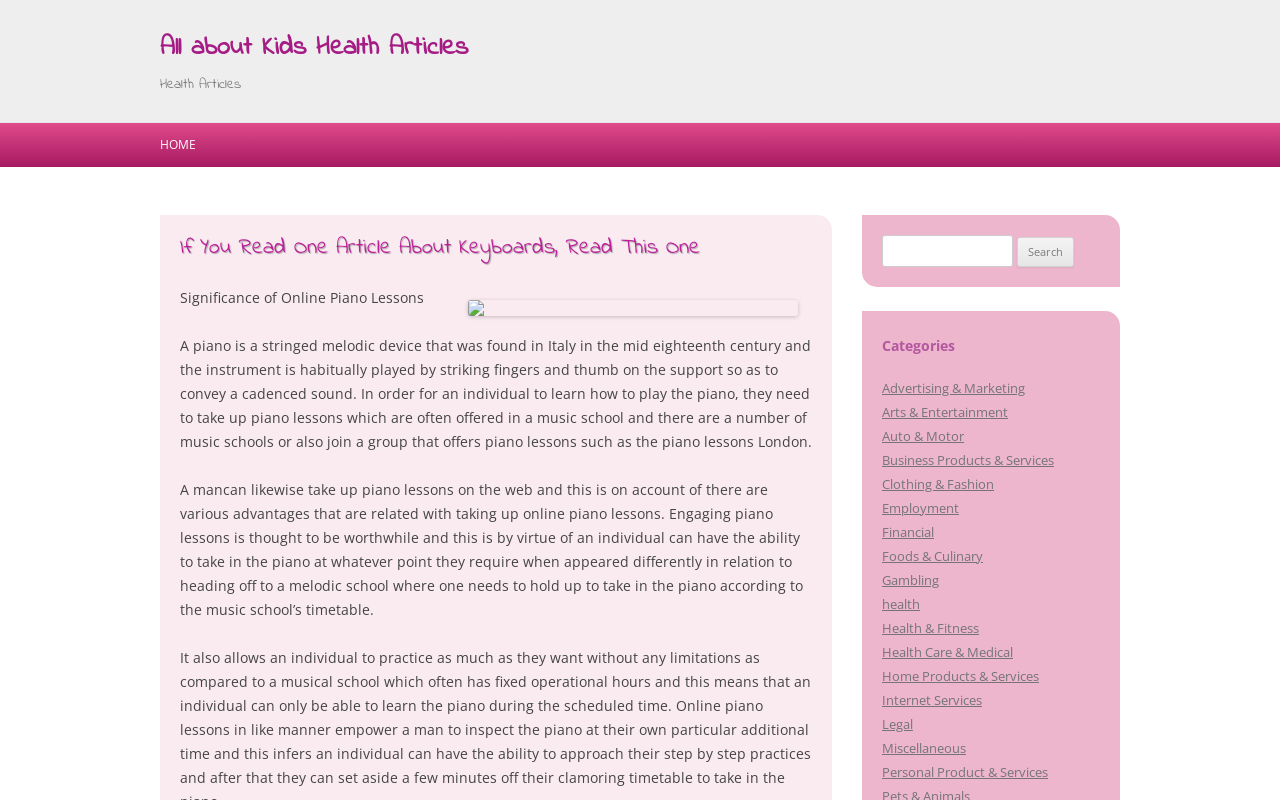Identify the bounding box coordinates of the area you need to click to perform the following instruction: "Read the article about online piano lessons".

[0.141, 0.359, 0.331, 0.383]